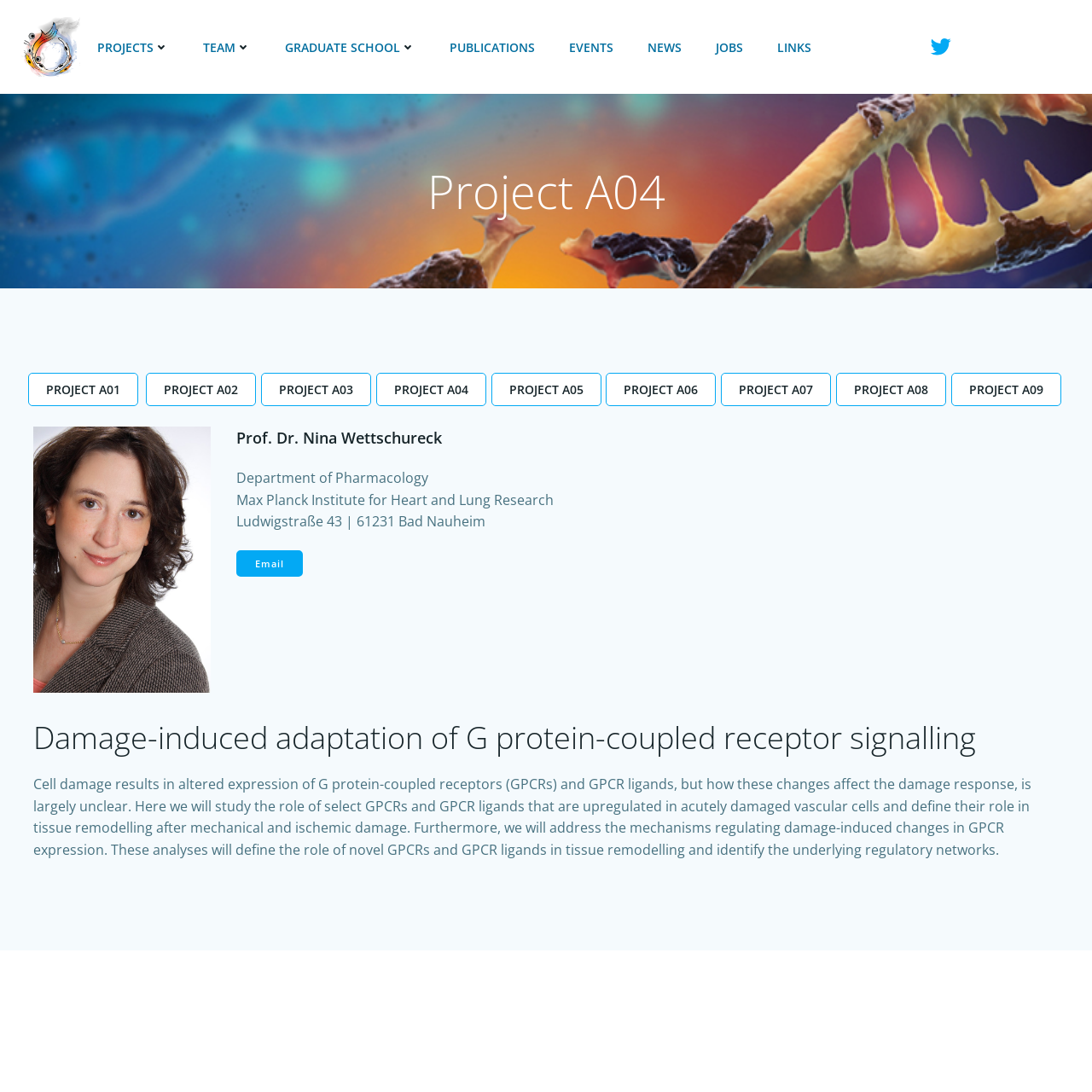Using the provided description: "Links", find the bounding box coordinates of the corresponding UI element. The output should be four float numbers between 0 and 1, in the format [left, top, right, bottom].

[0.712, 0.035, 0.743, 0.051]